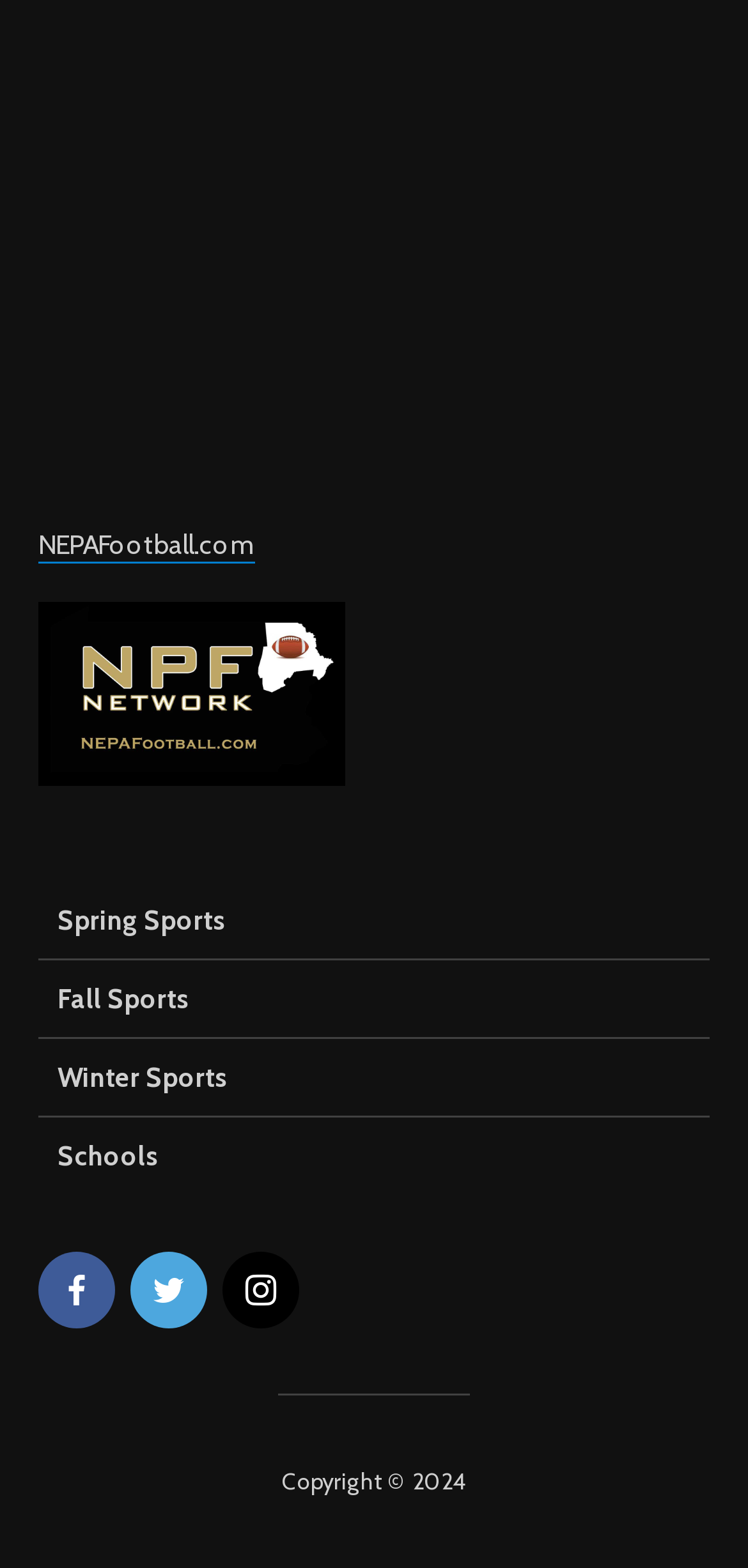Based on the image, provide a detailed and complete answer to the question: 
How many sports categories are there?

There are three sports categories listed on the webpage, which are Spring Sports, Fall Sports, and Winter Sports, each represented by a link element.